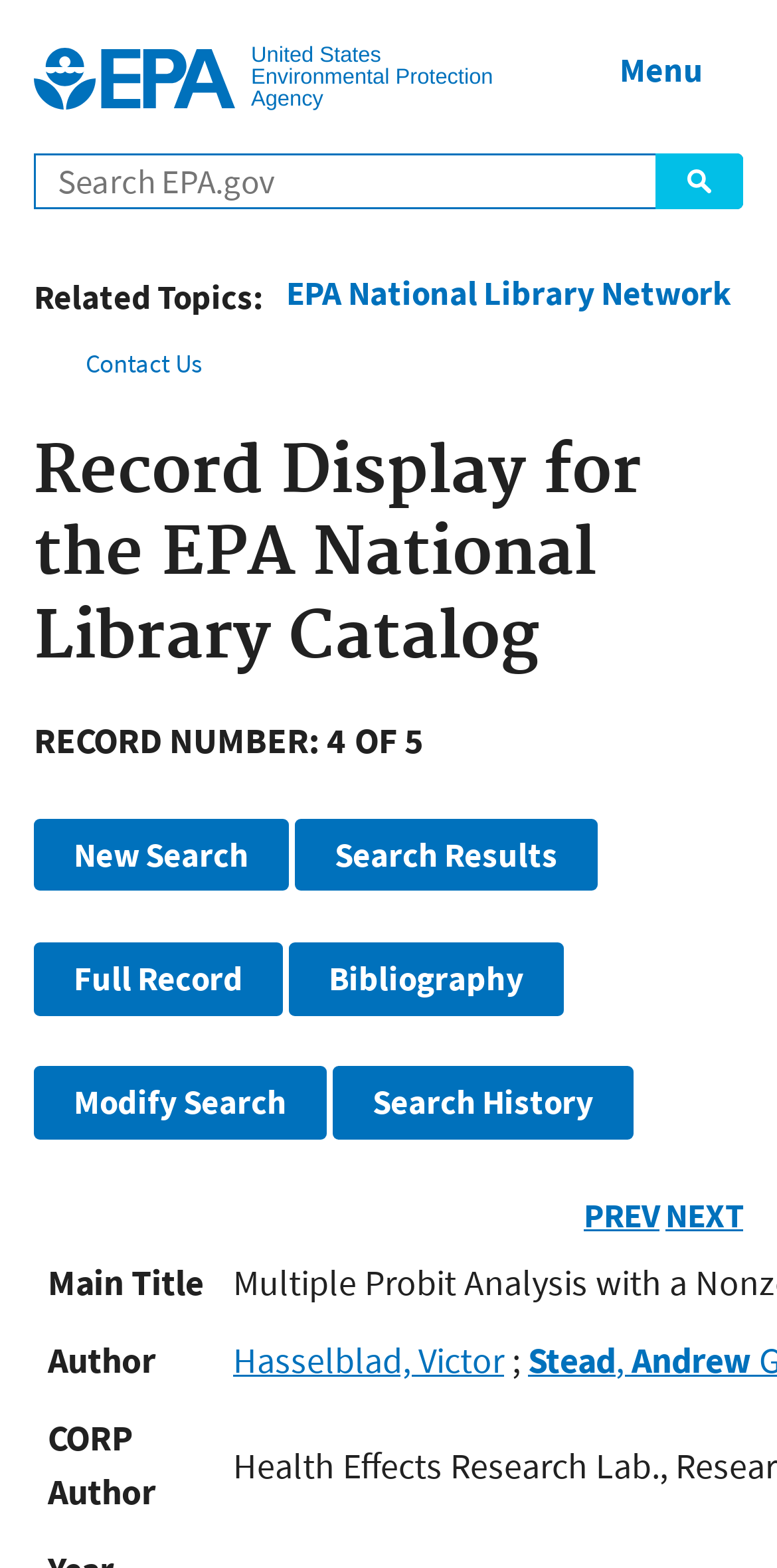Give a one-word or short phrase answer to the question: 
What is the text of the link next to 'Related Topics:'?

EPA National Library Network